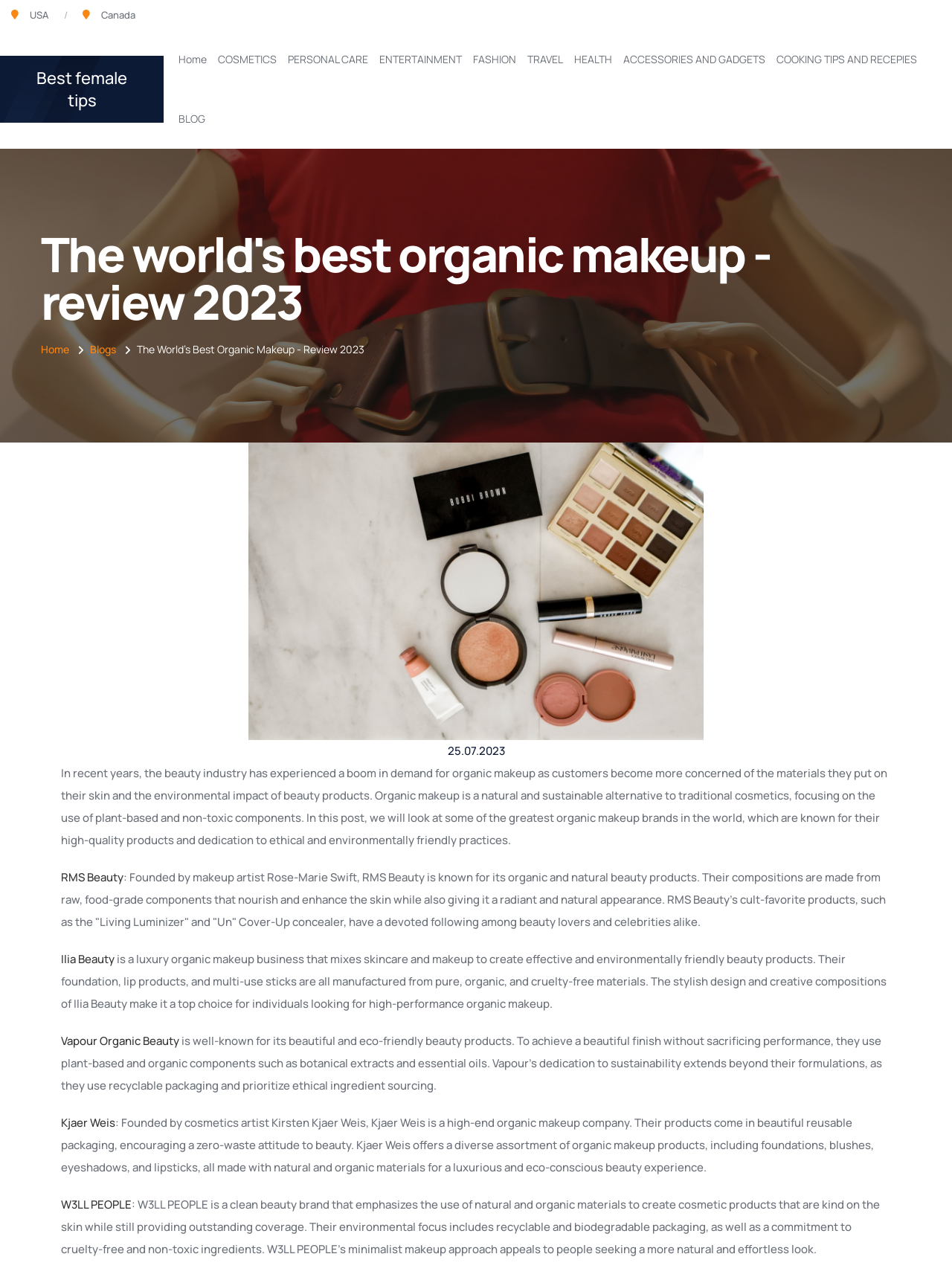Find the bounding box coordinates for the area that should be clicked to accomplish the instruction: "Click on the '25.07.2023' link".

[0.47, 0.58, 0.53, 0.593]